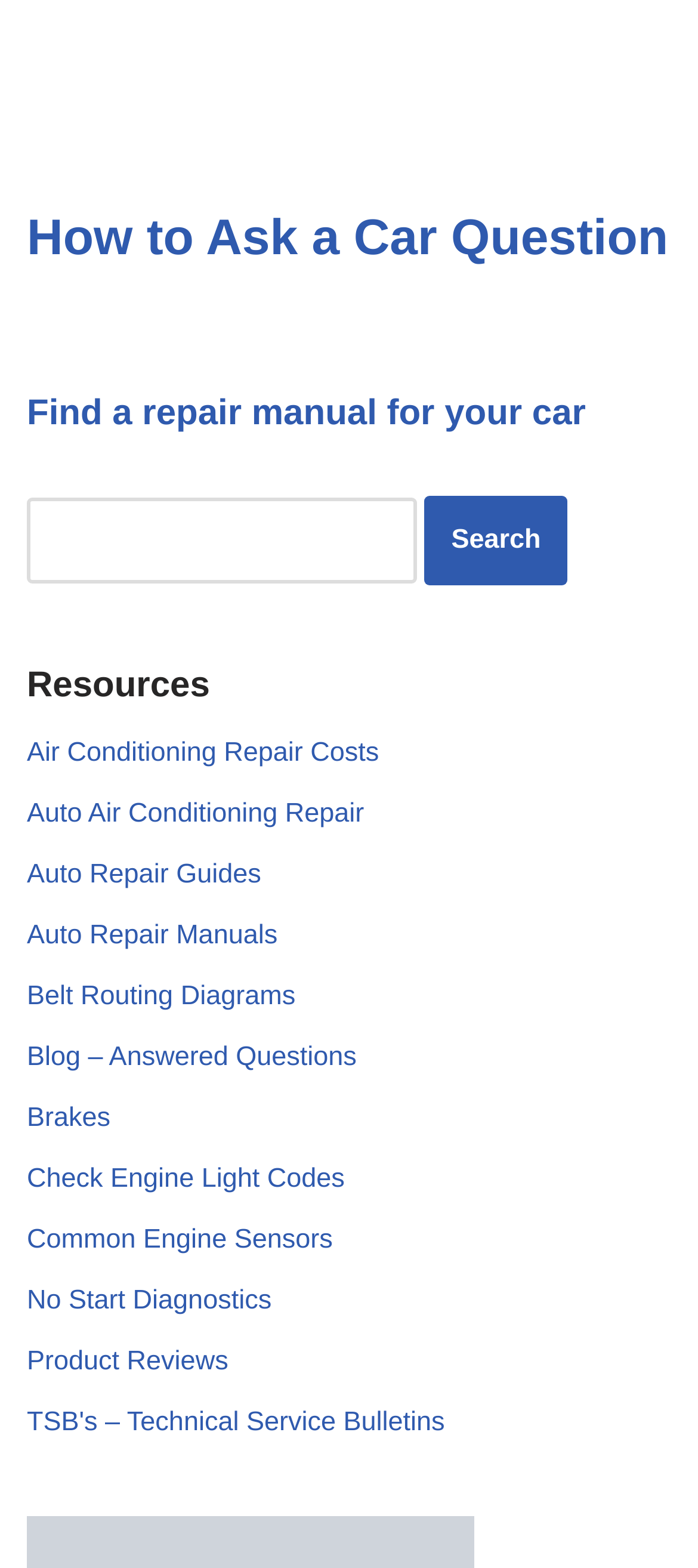What is the purpose of the search textbox?
Provide an in-depth answer to the question, covering all aspects.

The search textbox is located below the heading 'Learn how to ask and submit a car question' and has a corresponding search button next to it. This suggests that the textbox is intended for users to input search queries related to car repair, and the search button will retrieve relevant resources.